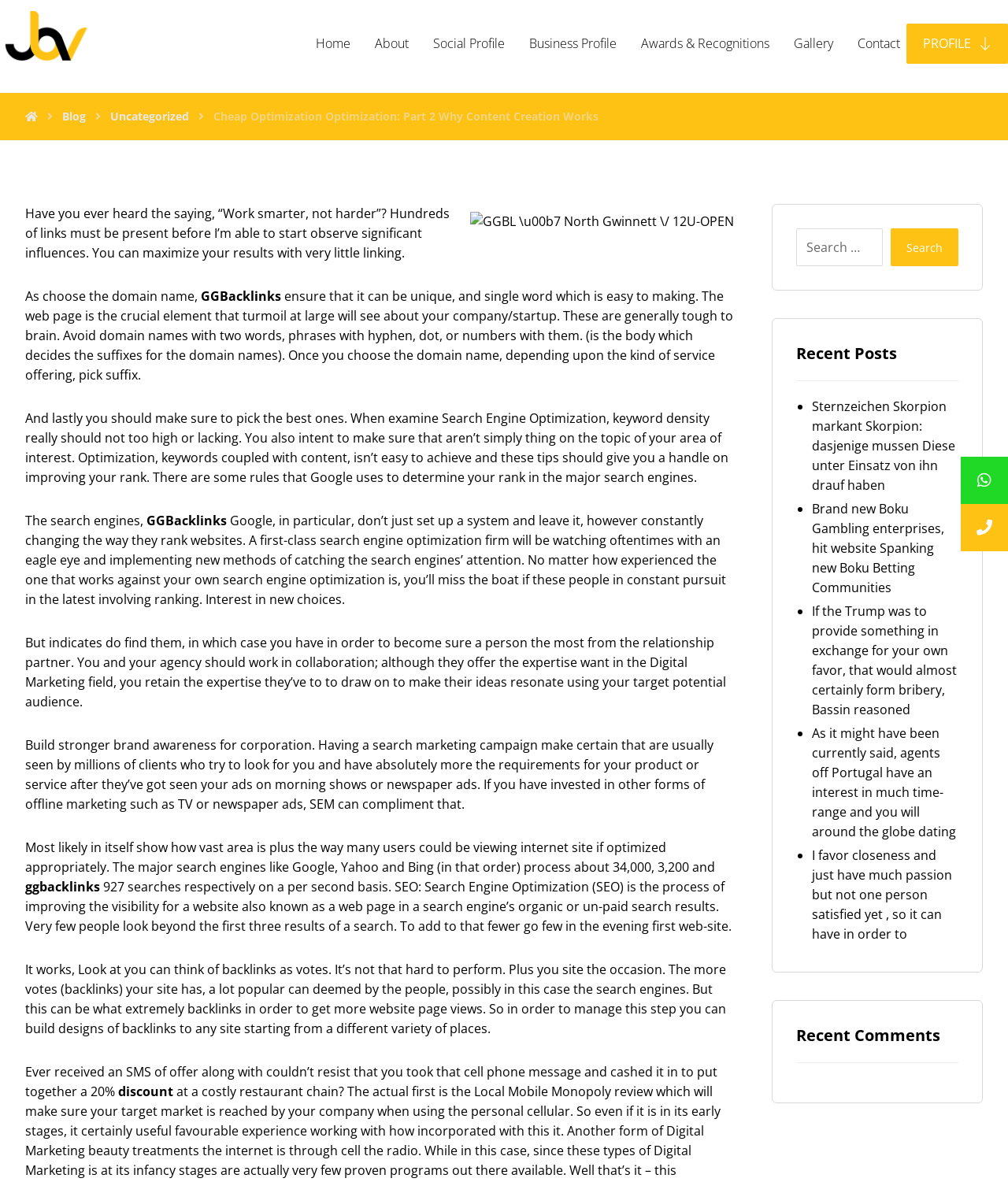Show me the bounding box coordinates of the clickable region to achieve the task as per the instruction: "Read the 'Recent Posts'".

[0.79, 0.29, 0.951, 0.322]